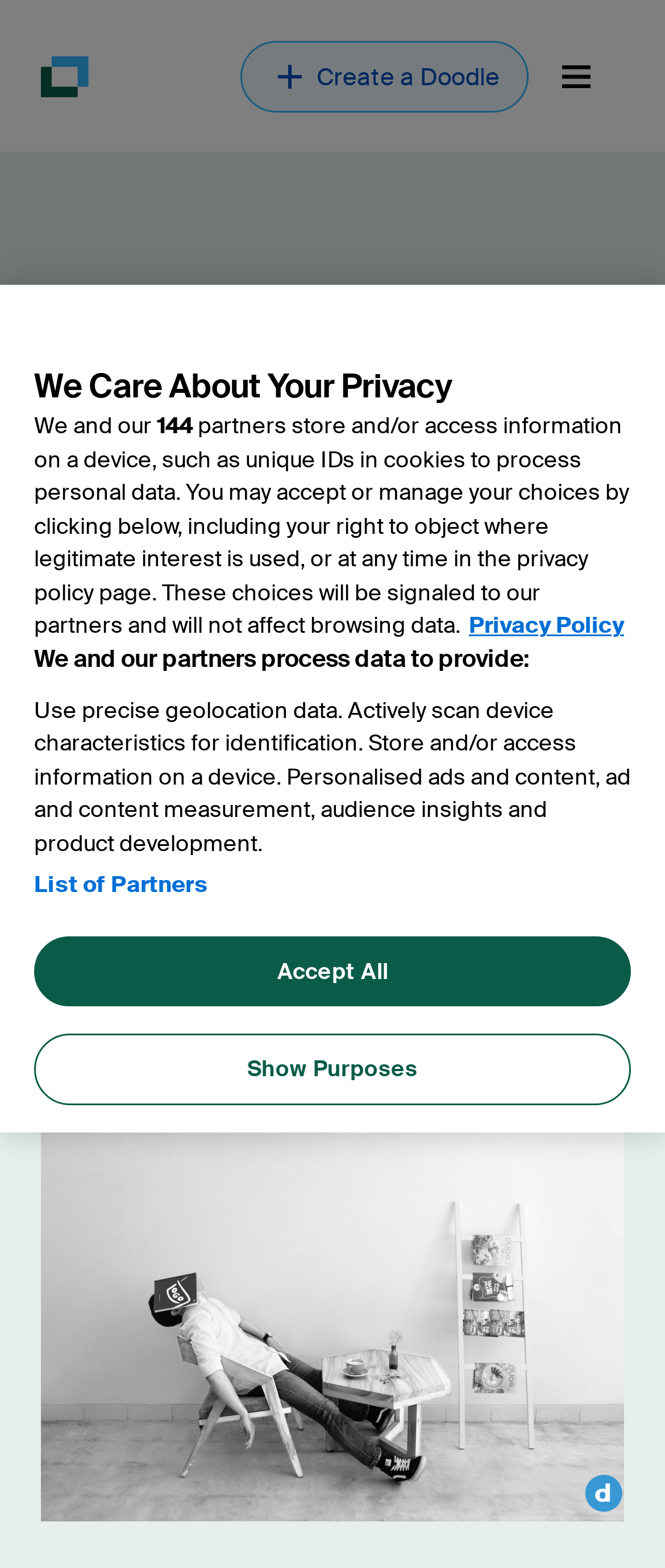What is the name of the company logo?
Look at the screenshot and respond with a single word or phrase.

Doodle Logo